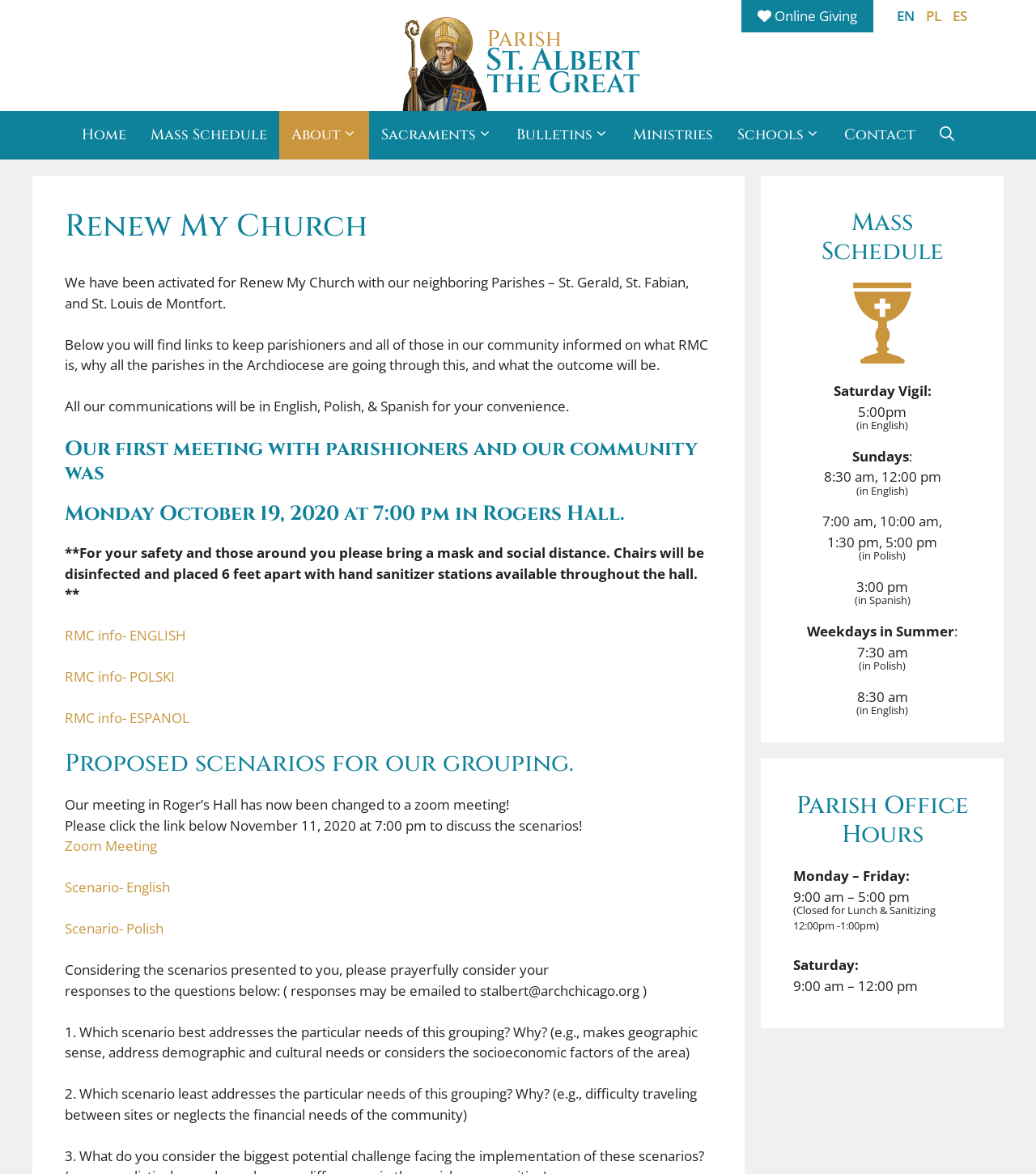Specify the bounding box coordinates of the area to click in order to follow the given instruction: "Click on Previous post."

None